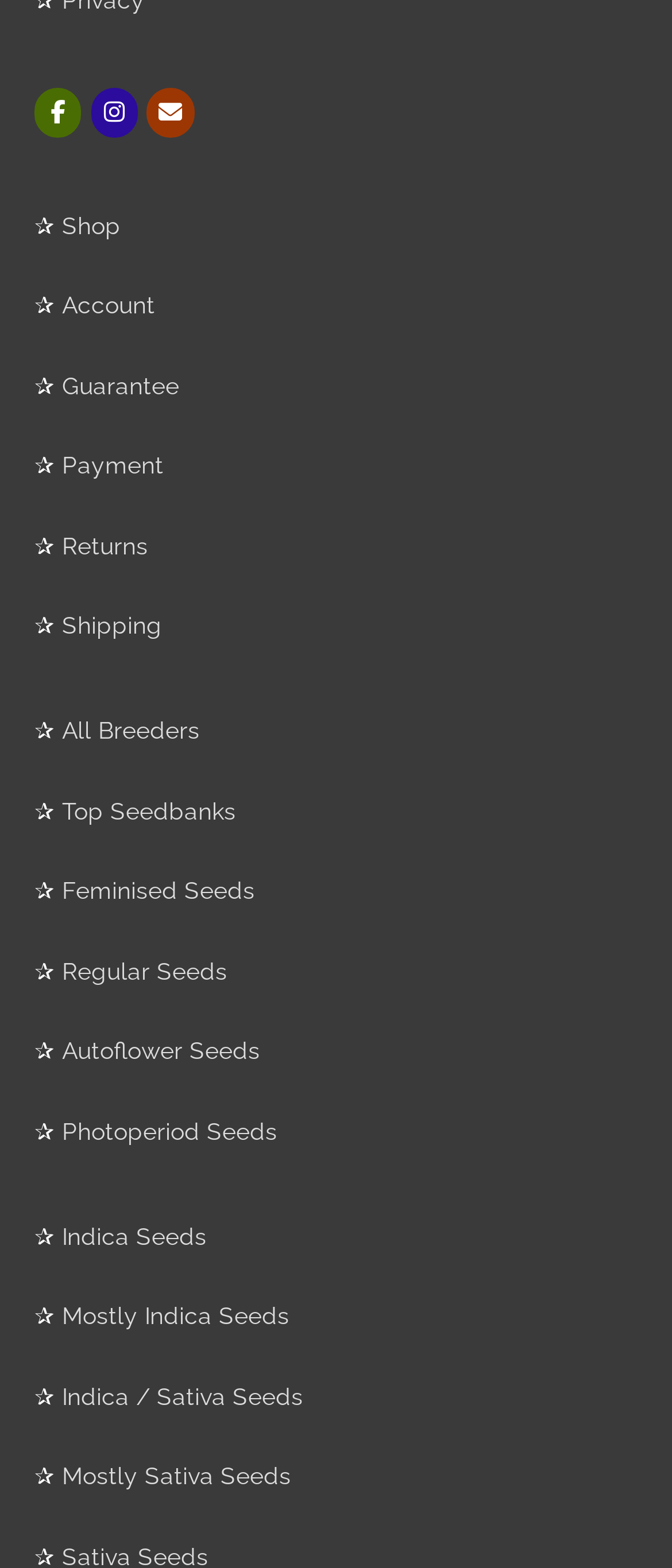What is the first social media platform listed?
Answer briefly with a single word or phrase based on the image.

Facebook